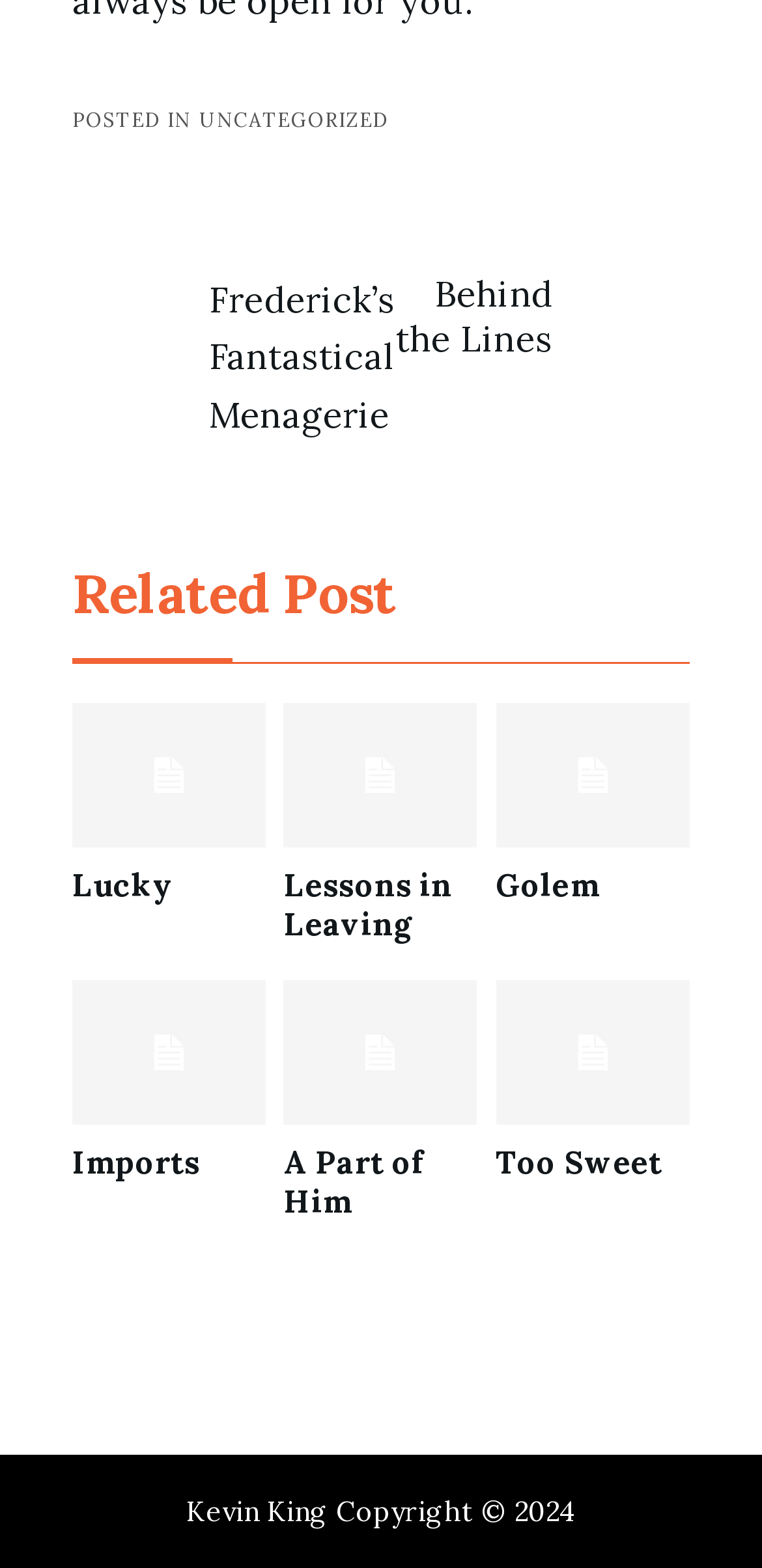Please find the bounding box coordinates of the section that needs to be clicked to achieve this instruction: "view the 'The Cottage' image".

[0.095, 0.449, 0.348, 0.54]